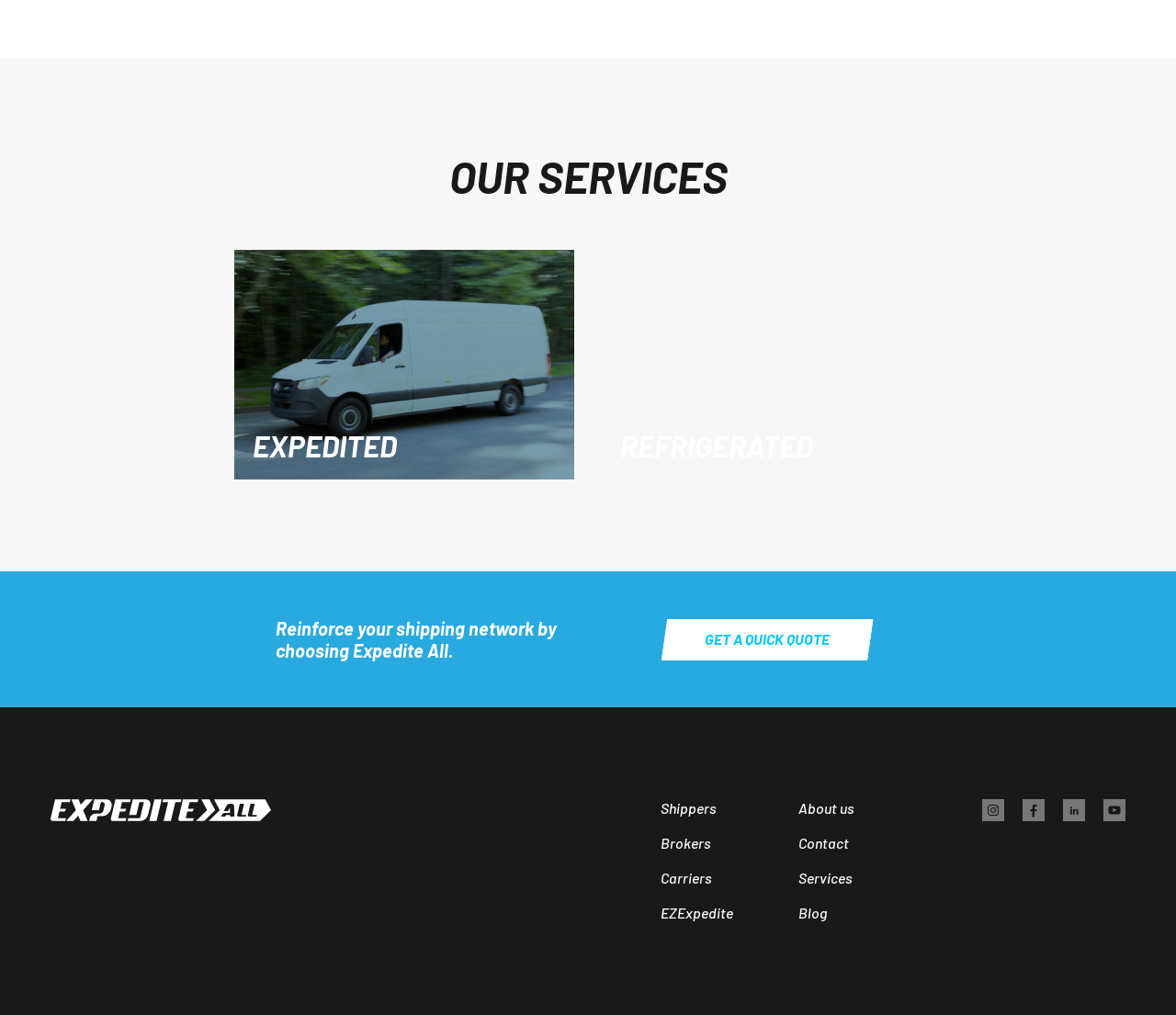Locate the bounding box coordinates of the element that needs to be clicked to carry out the instruction: "Click on Expedited services". The coordinates should be given as four float numbers ranging from 0 to 1, i.e., [left, top, right, bottom].

[0.199, 0.246, 0.488, 0.472]